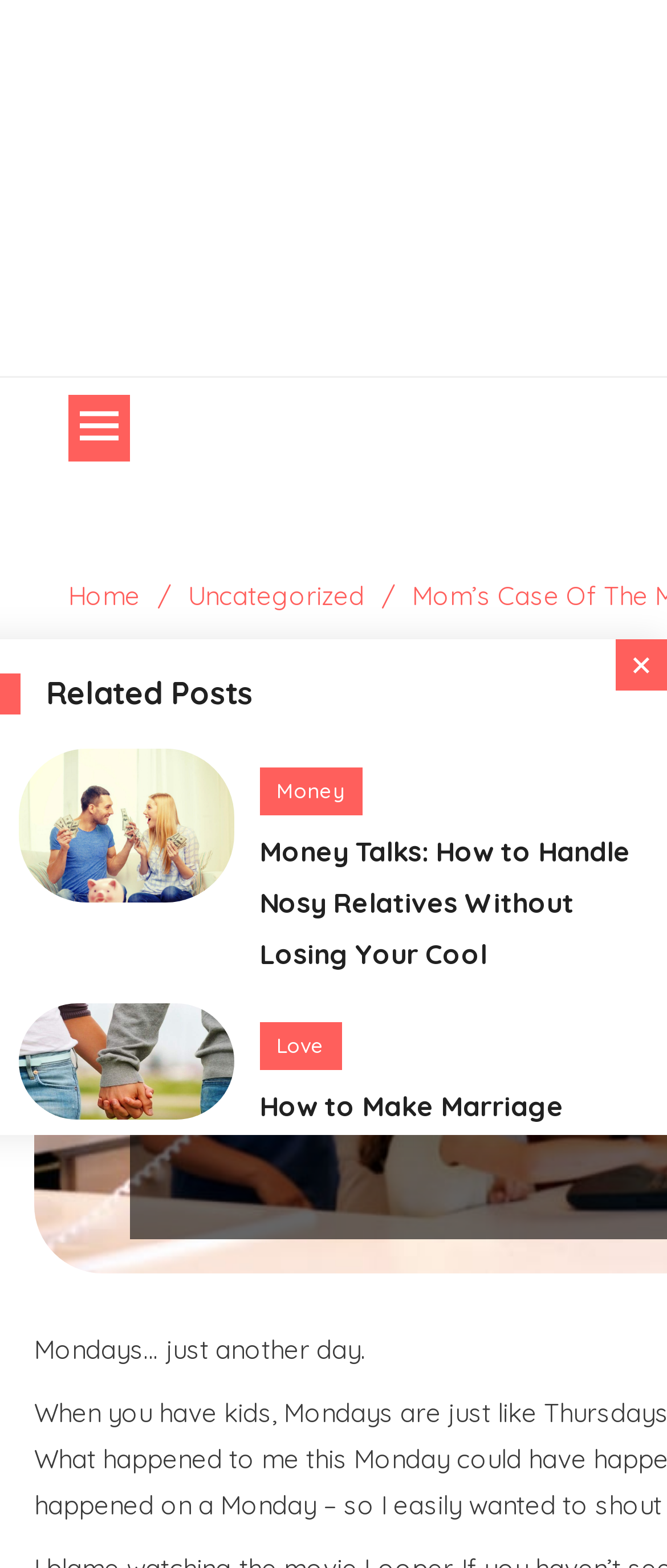Extract the primary headline from the webpage and present its text.

Mom’s Case Of The Mondays